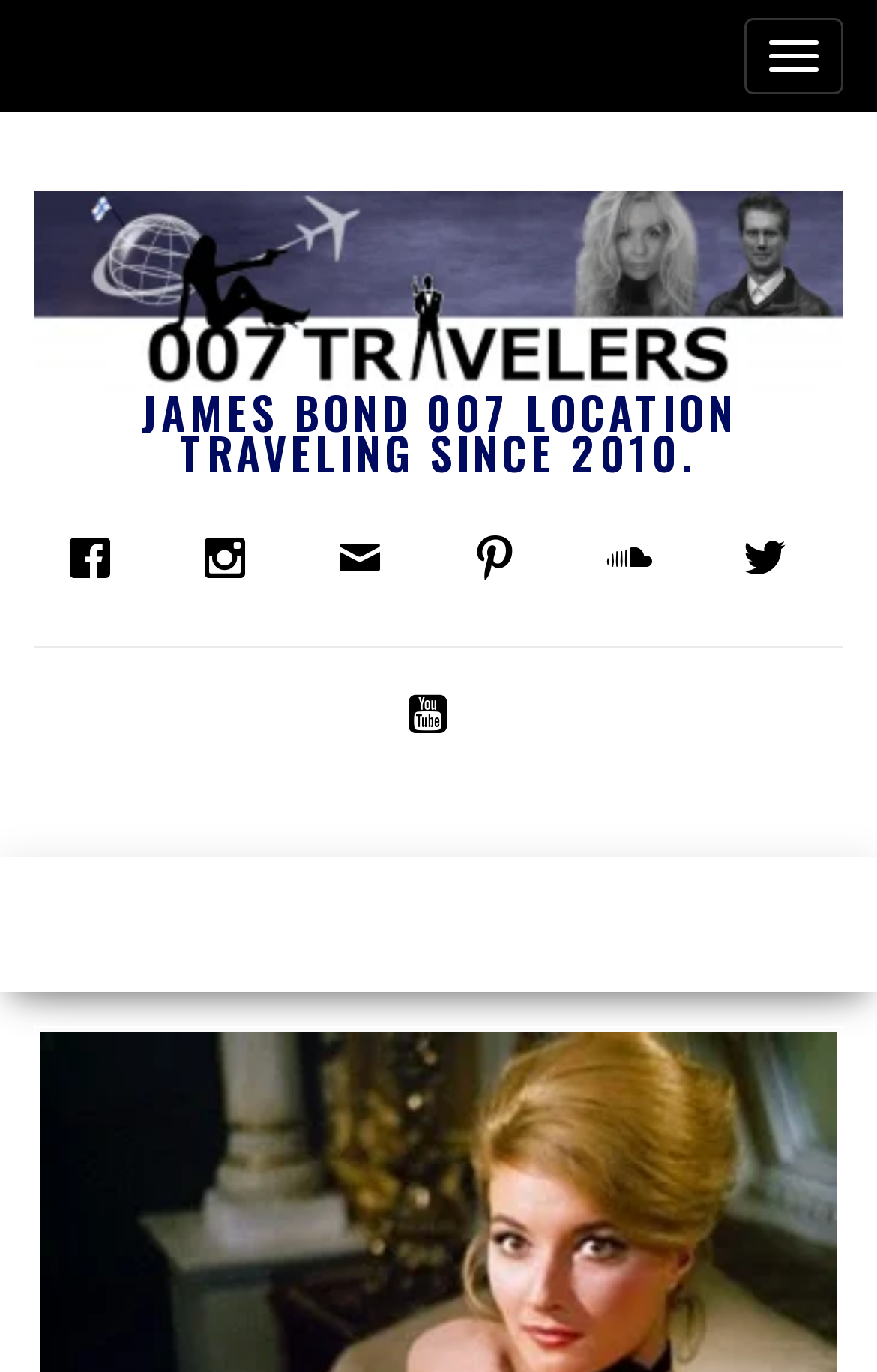How many social media links are there?
Please answer the question with a single word or phrase, referencing the image.

6